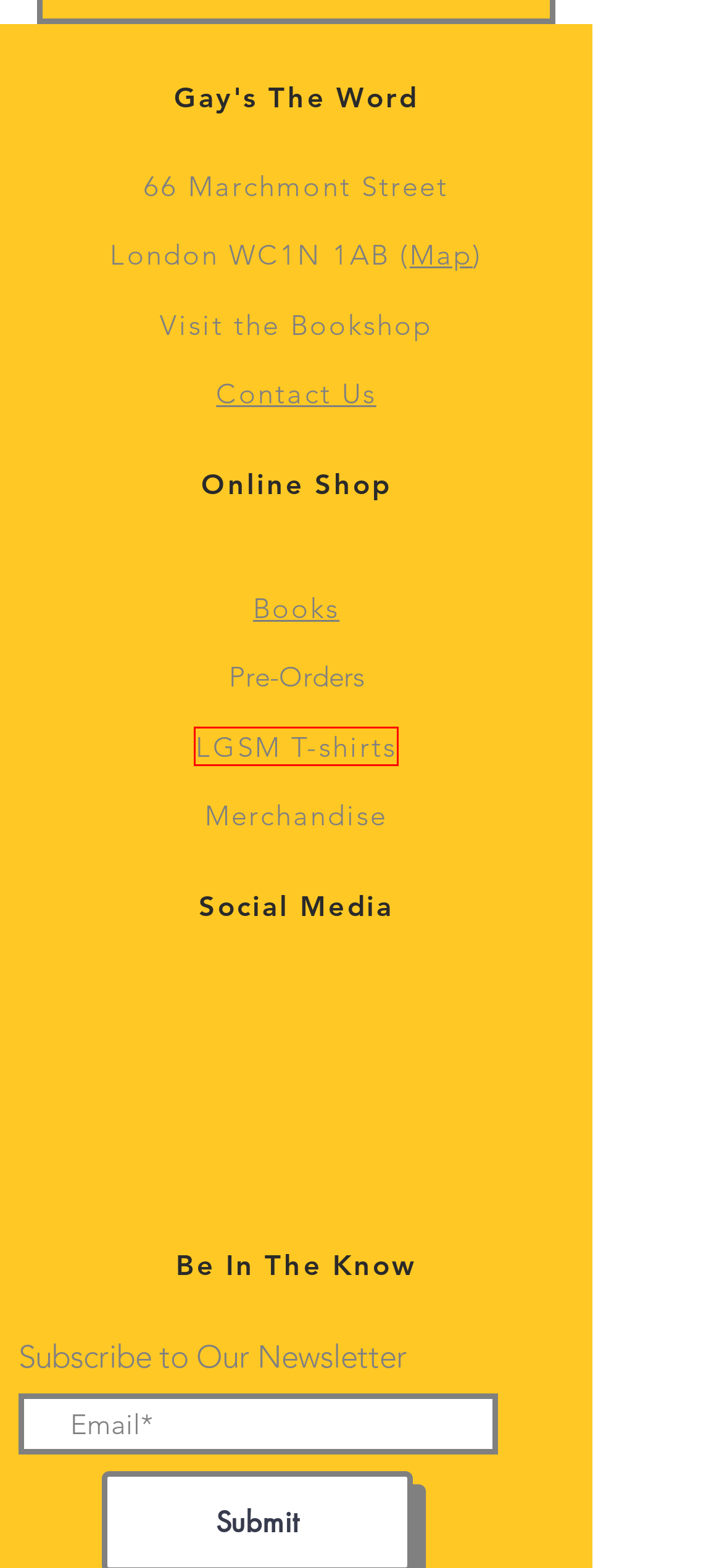You have a screenshot showing a webpage with a red bounding box highlighting an element. Choose the webpage description that best fits the new webpage after clicking the highlighted element. The descriptions are:
A. Shipping & Returns | Gay's The Word
B. Contact | Gay's The Word
C. LGSM T-shirt | Gay's The Word
D. Gift Vouchers & Merch | Gay's The Word
E. Visit | Gay's The Word
F. Pre Order Books | Gay's The Word
G. Shop Books | Gay's The Word
H. Privacy Policy | Gay's The Word

C